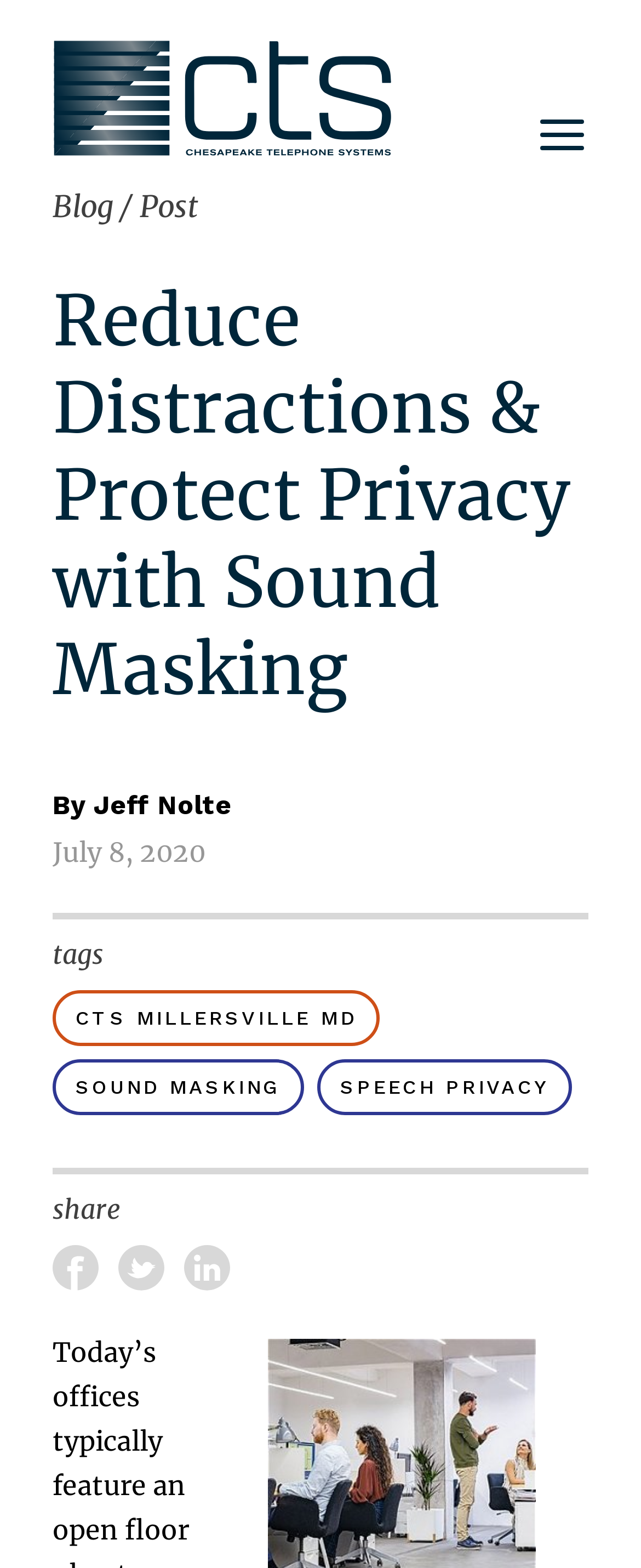Calculate the bounding box coordinates for the UI element based on the following description: "Sound Masking". Ensure the coordinates are four float numbers between 0 and 1, i.e., [left, top, right, bottom].

[0.082, 0.676, 0.474, 0.712]